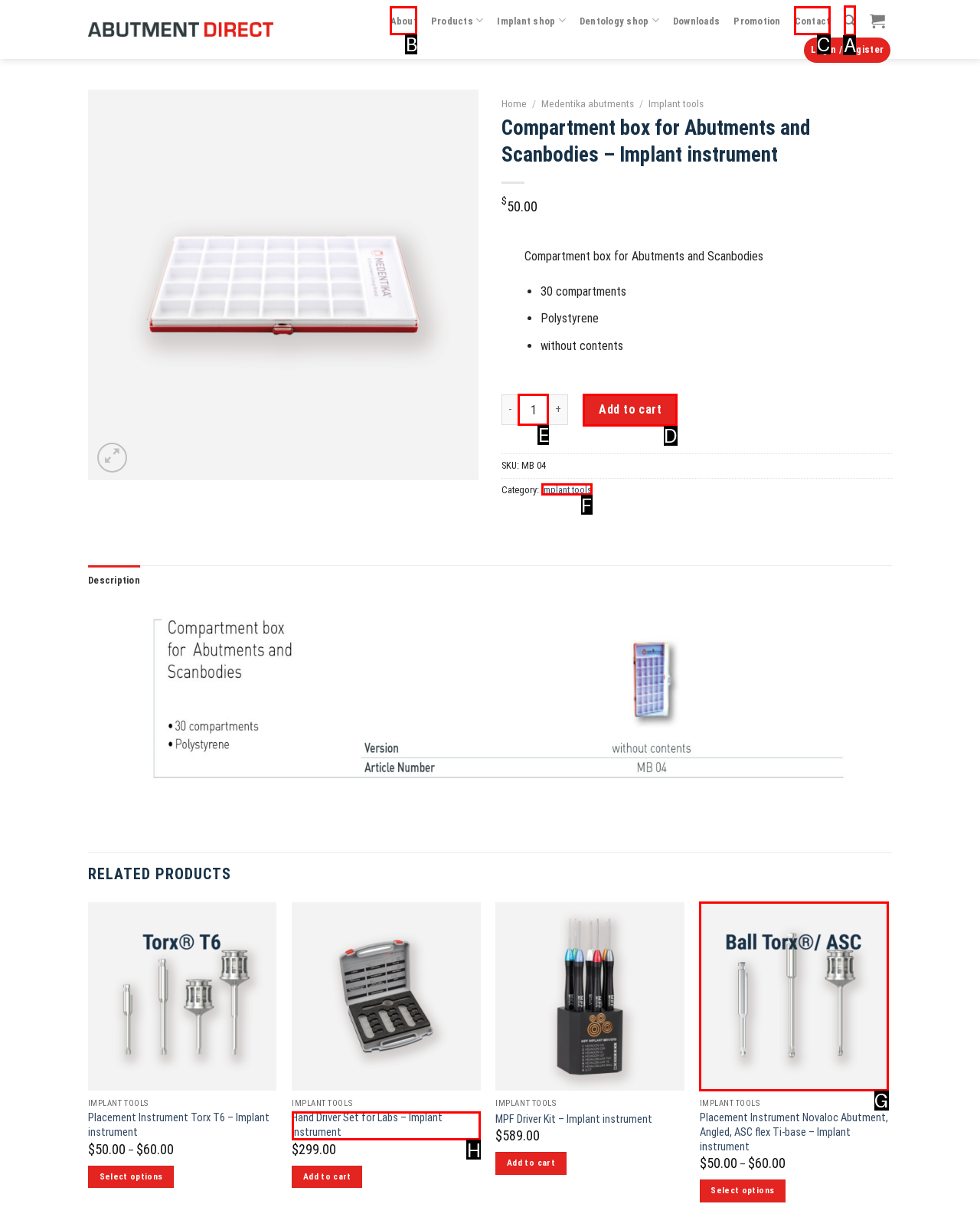Identify the correct UI element to click on to achieve the following task: Contact us Respond with the corresponding letter from the given choices.

None